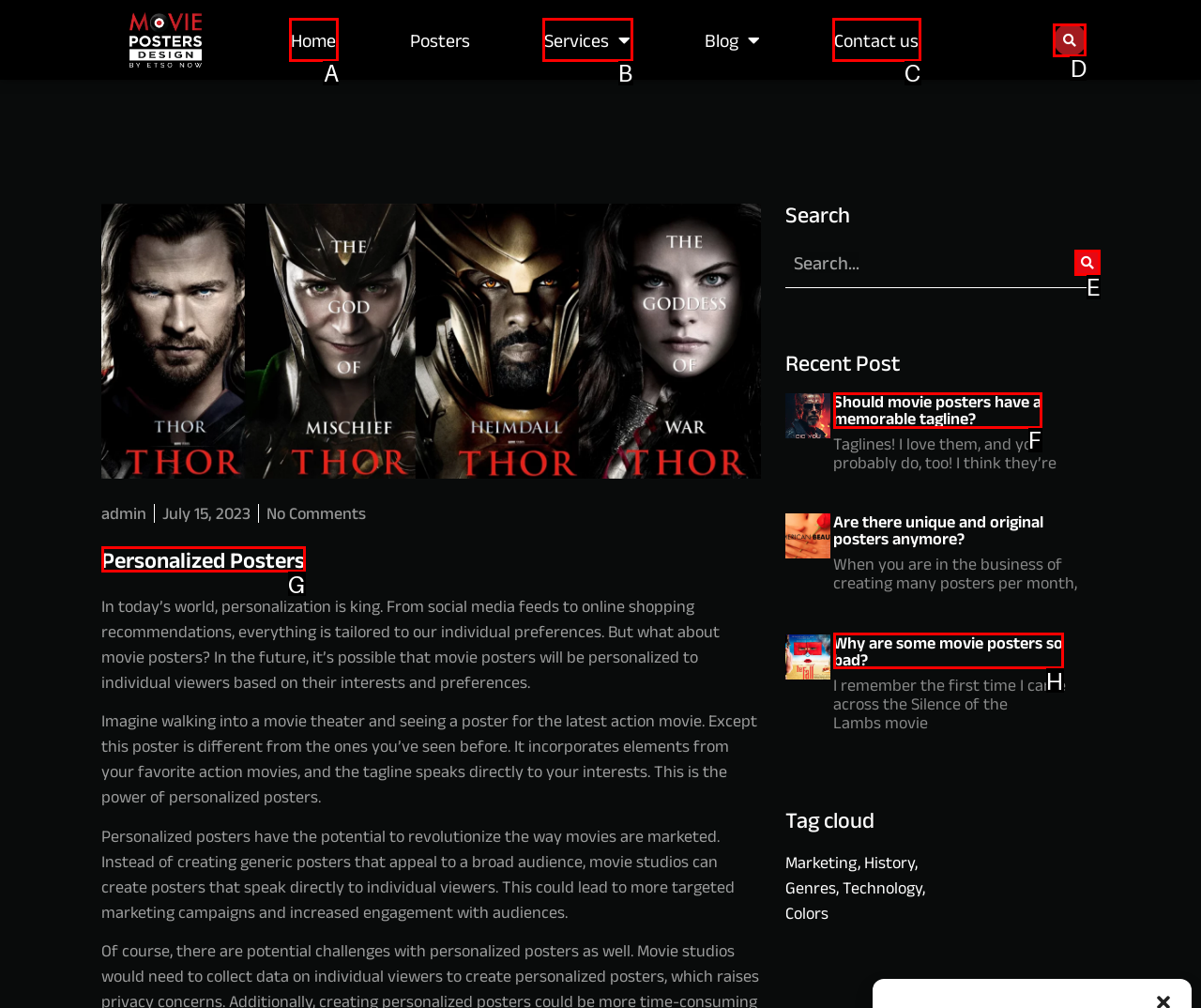For the task: Connect with JANM on Facebook, identify the HTML element to click.
Provide the letter corresponding to the right choice from the given options.

None